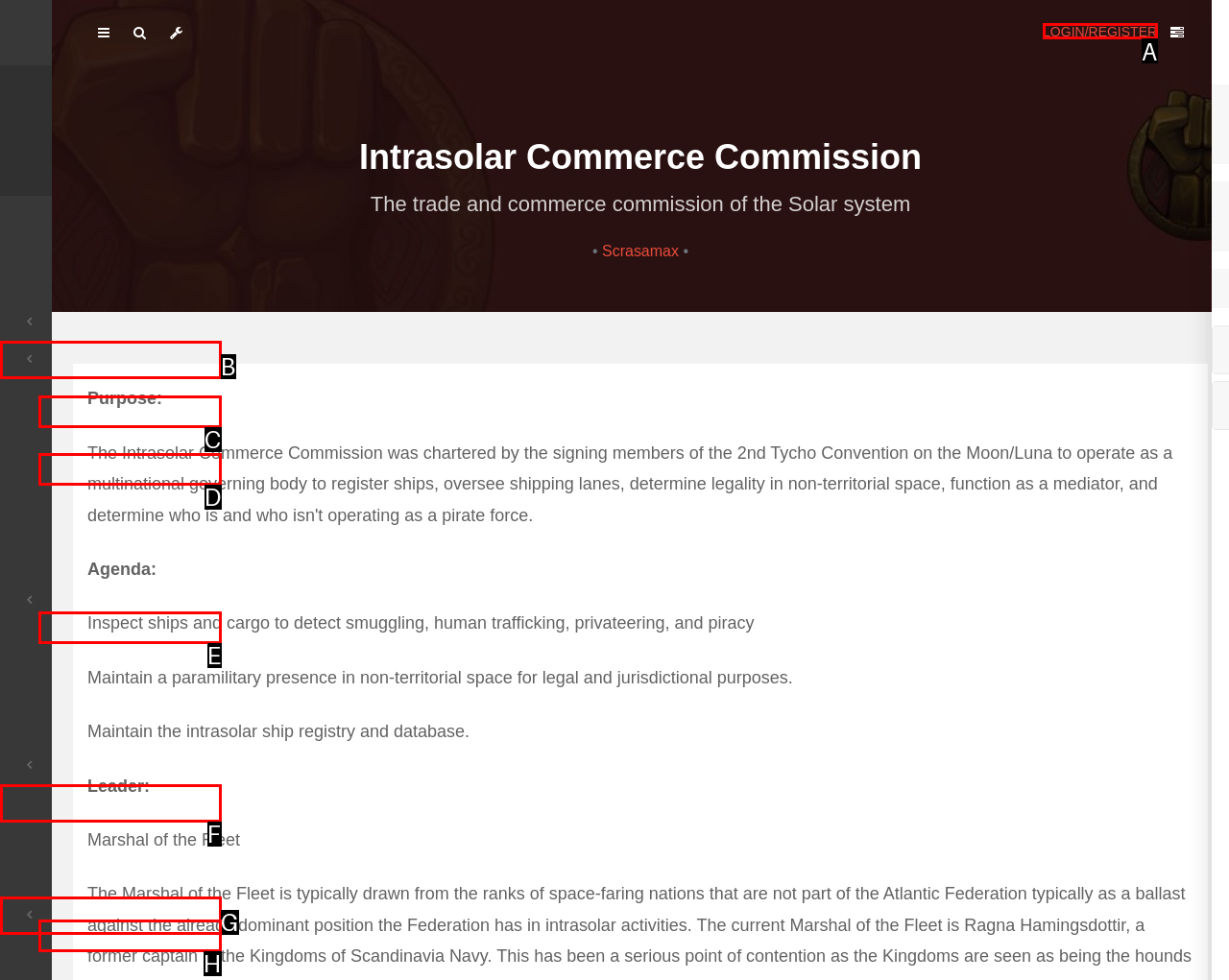Identify which HTML element should be clicked to fulfill this instruction: View featured articles Reply with the correct option's letter.

B